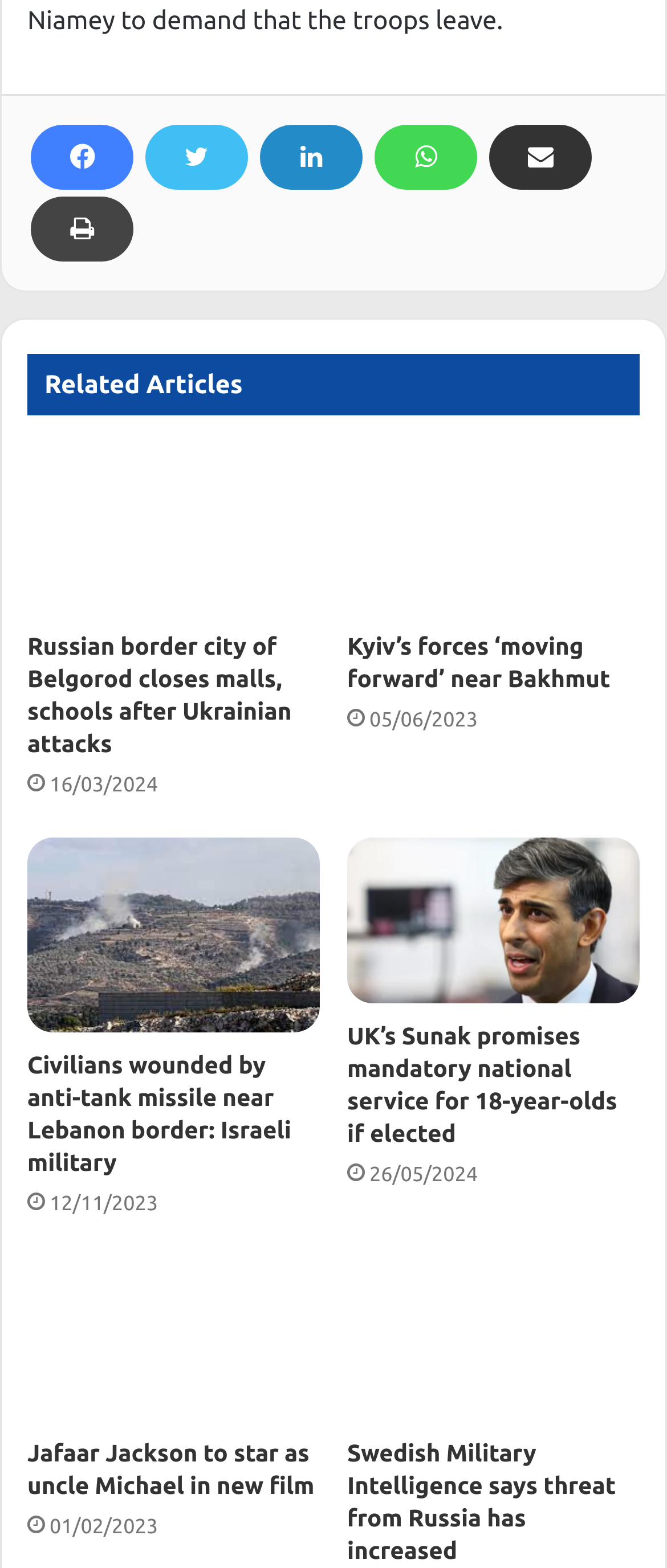Identify the bounding box coordinates of the section that should be clicked to achieve the task described: "Click the < Back link".

None